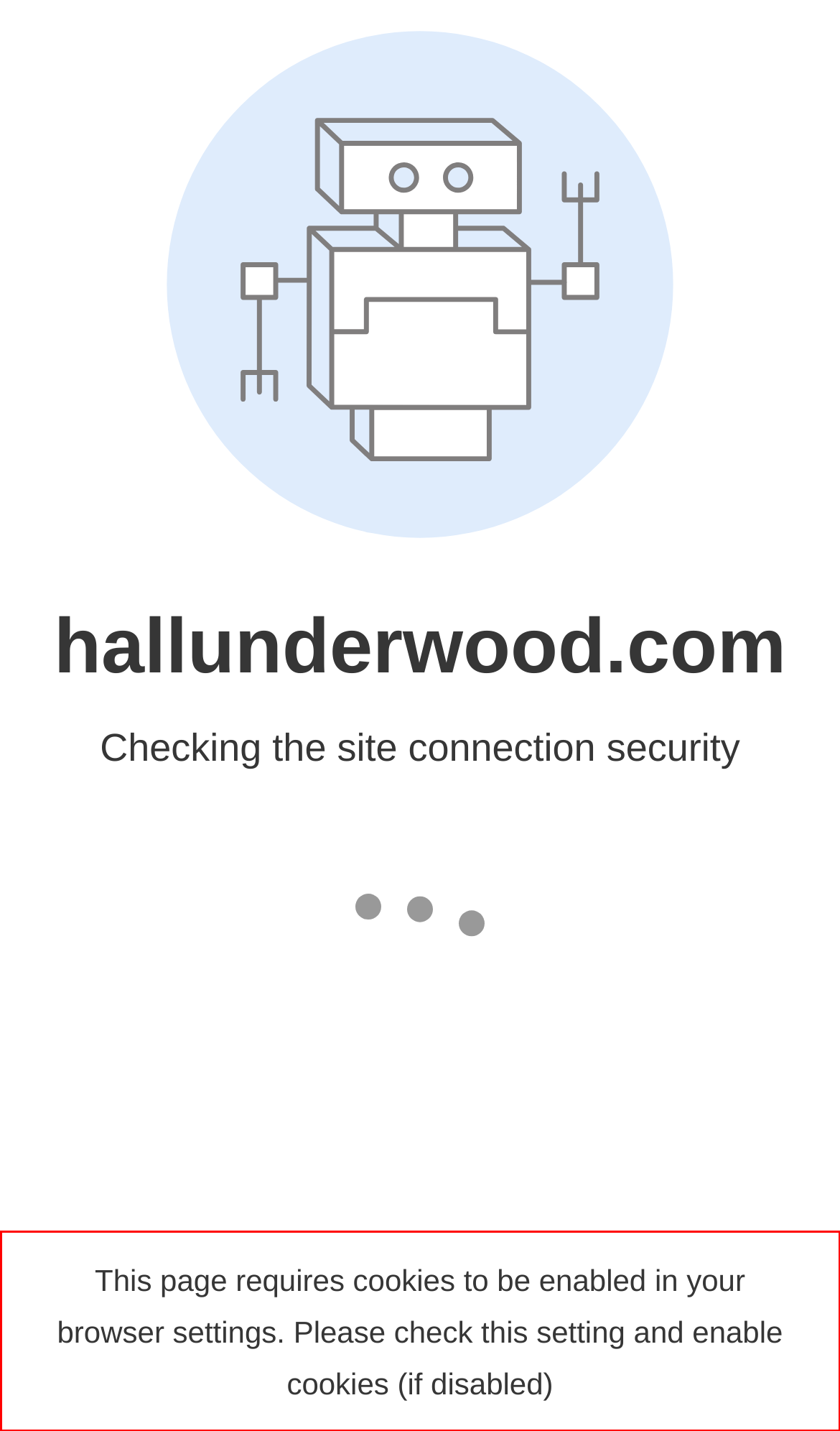Within the screenshot of the webpage, locate the red bounding box and use OCR to identify and provide the text content inside it.

This page requires cookies to be enabled in your browser settings. Please check this setting and enable cookies (if disabled)